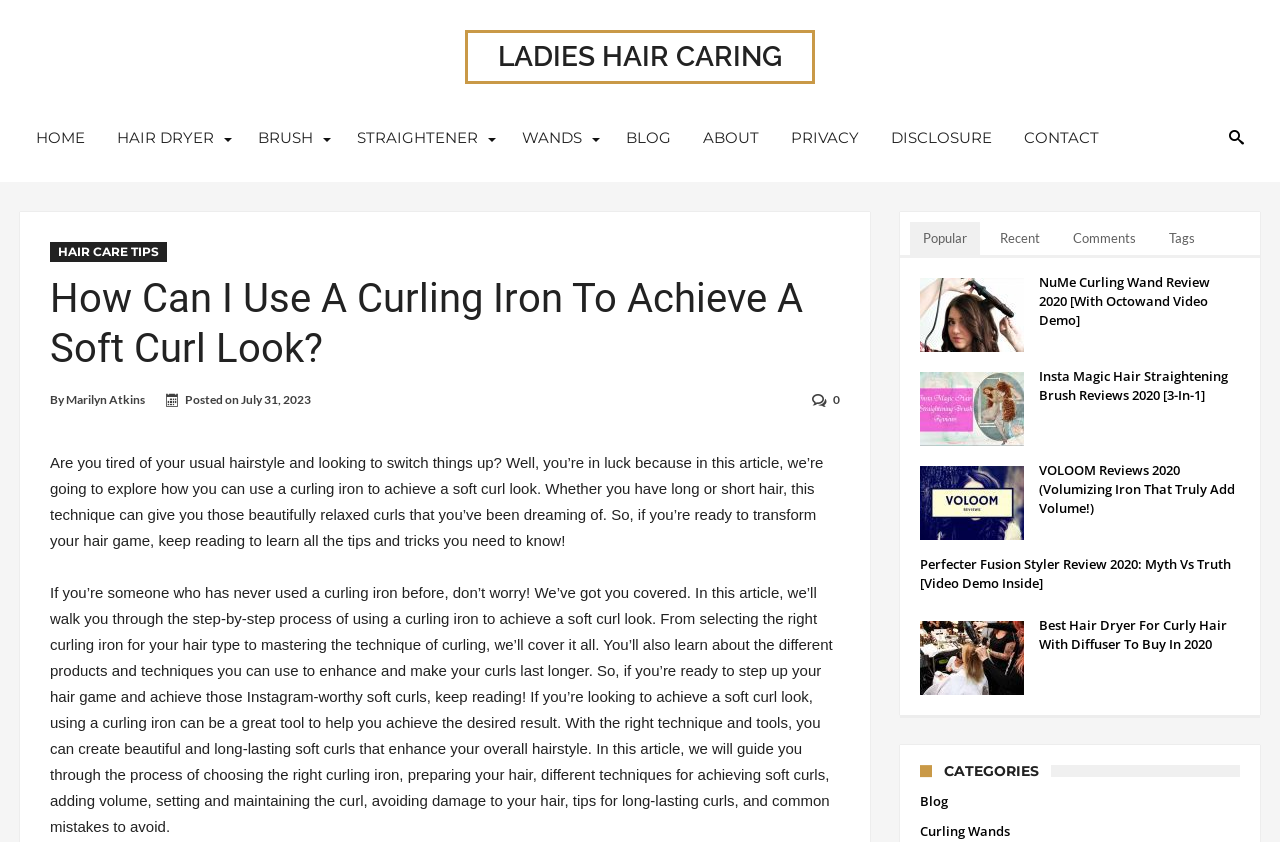Give a one-word or one-phrase response to the question: 
What is the topic of this webpage?

Using a curling iron to achieve a soft curl look